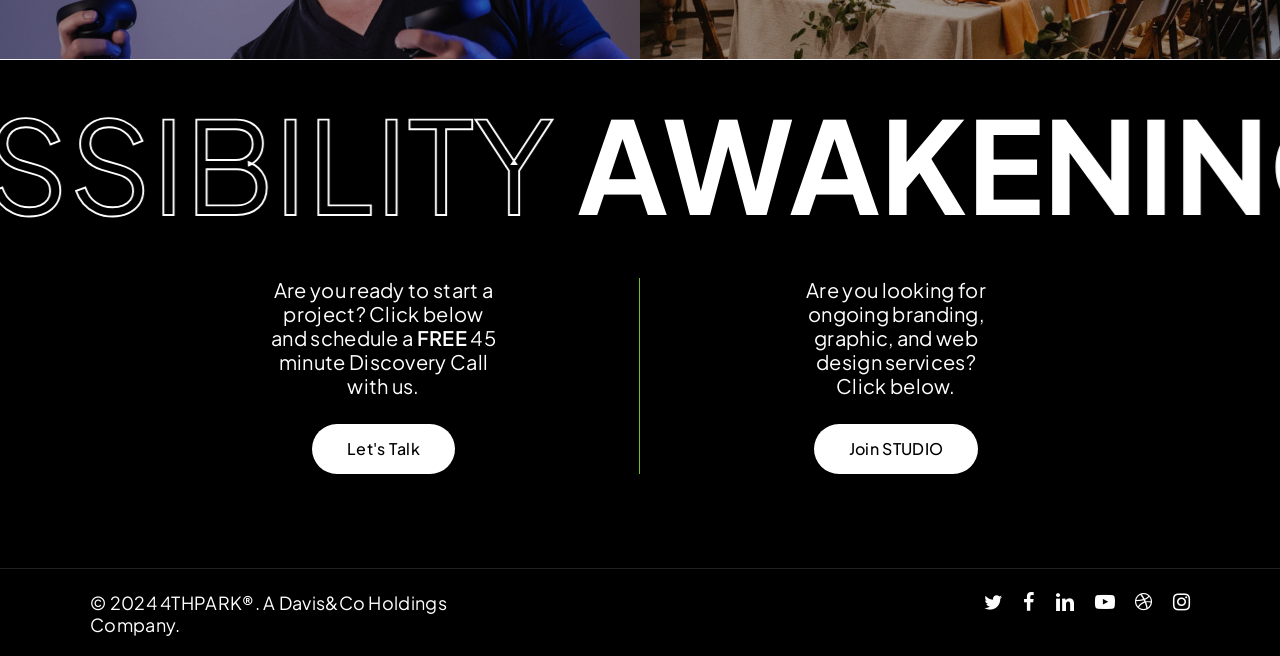Please locate the bounding box coordinates for the element that should be clicked to achieve the following instruction: "Schedule a discovery call". Ensure the coordinates are given as four float numbers between 0 and 1, i.e., [left, top, right, bottom].

[0.271, 0.664, 0.328, 0.704]